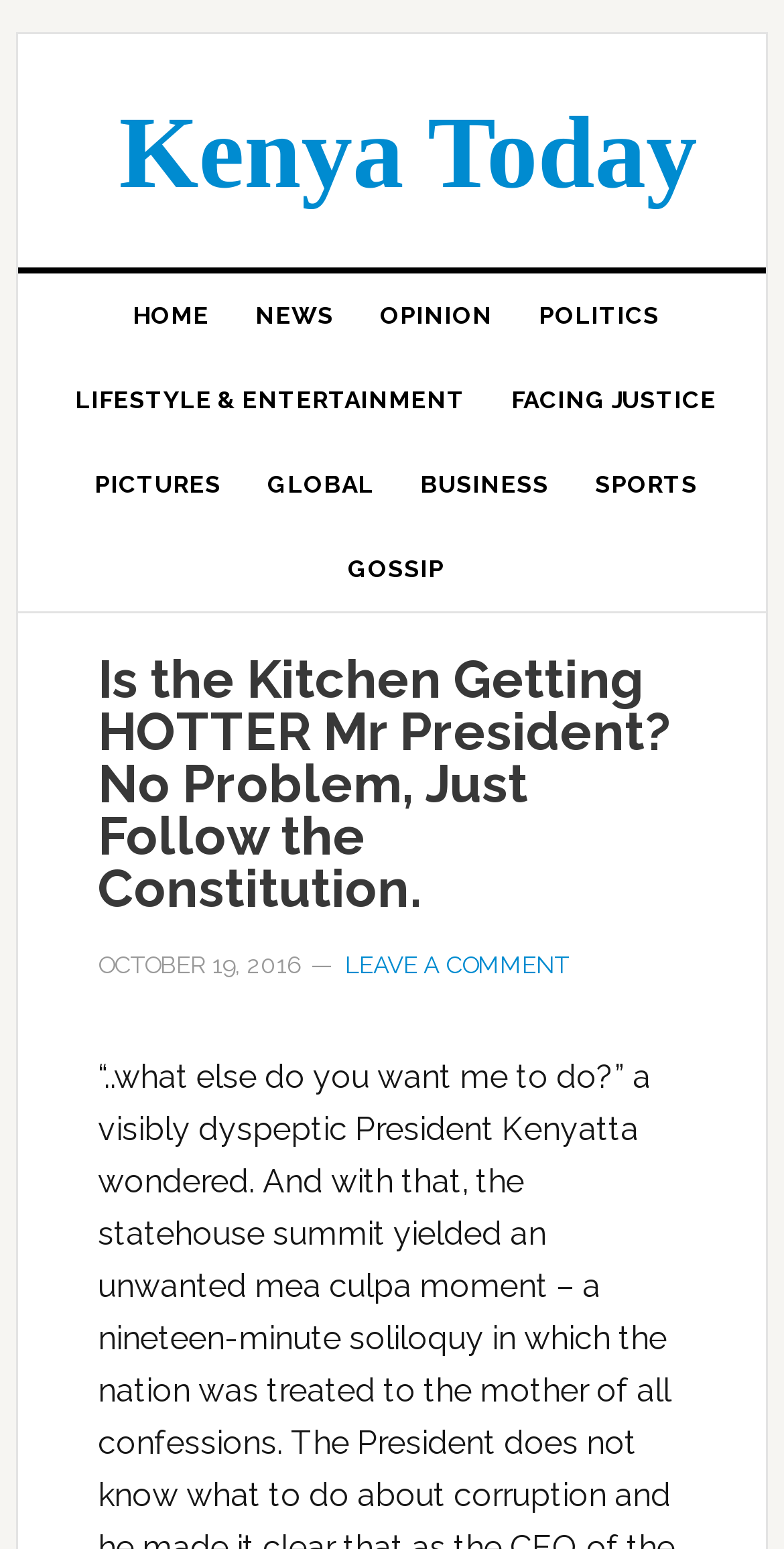What is the category of the article?
Please provide a comprehensive answer based on the contents of the image.

I found the answer by looking at the navigation links and finding that the 'POLITICS' link is highlighted or active, indicating that the article belongs to the 'POLITICS' category.